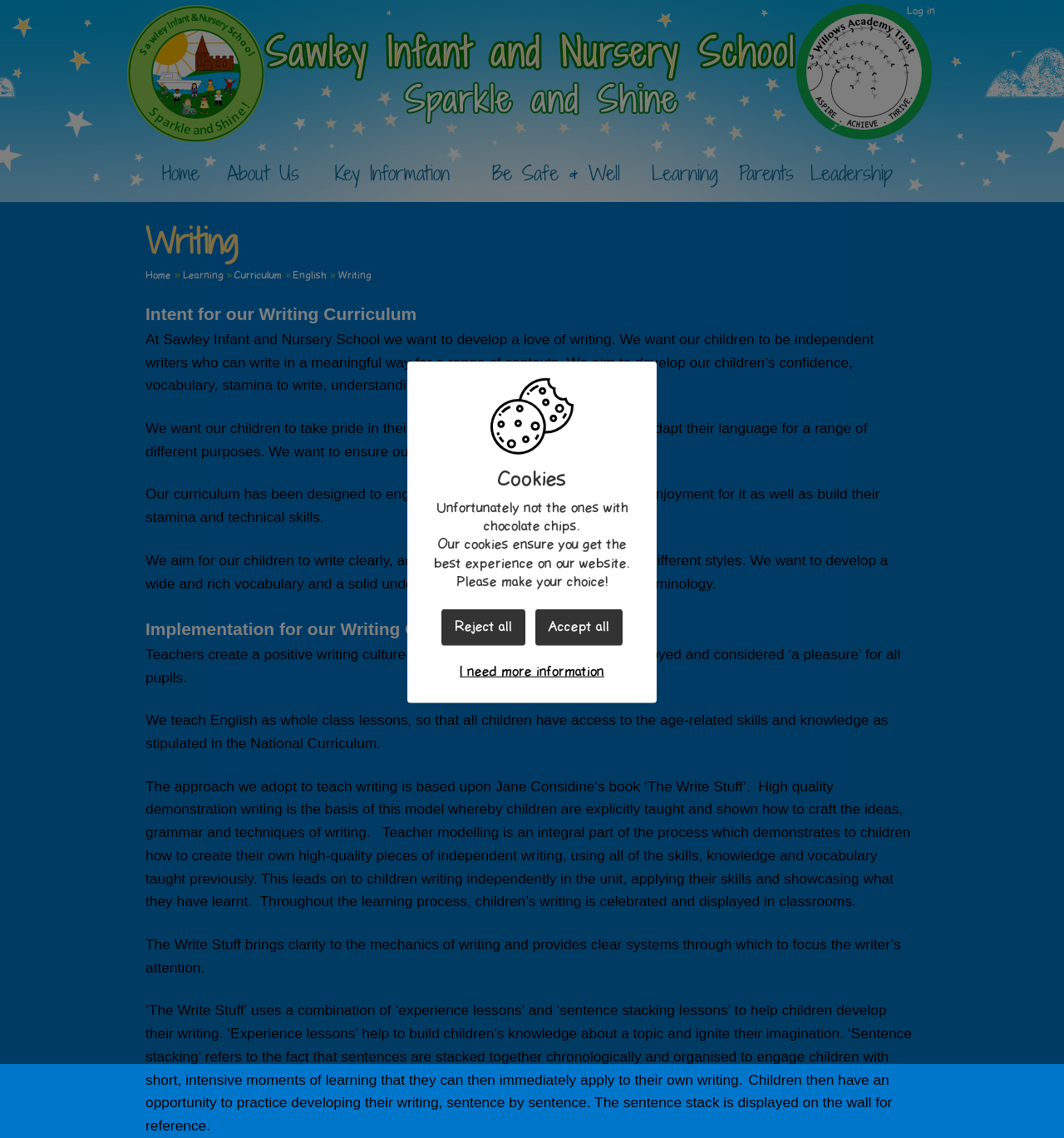Provide the bounding box coordinates for the specified HTML element described in this description: "Reject all". The coordinates should be four float numbers ranging from 0 to 1, in the format [left, top, right, bottom].

[0.415, 0.535, 0.494, 0.567]